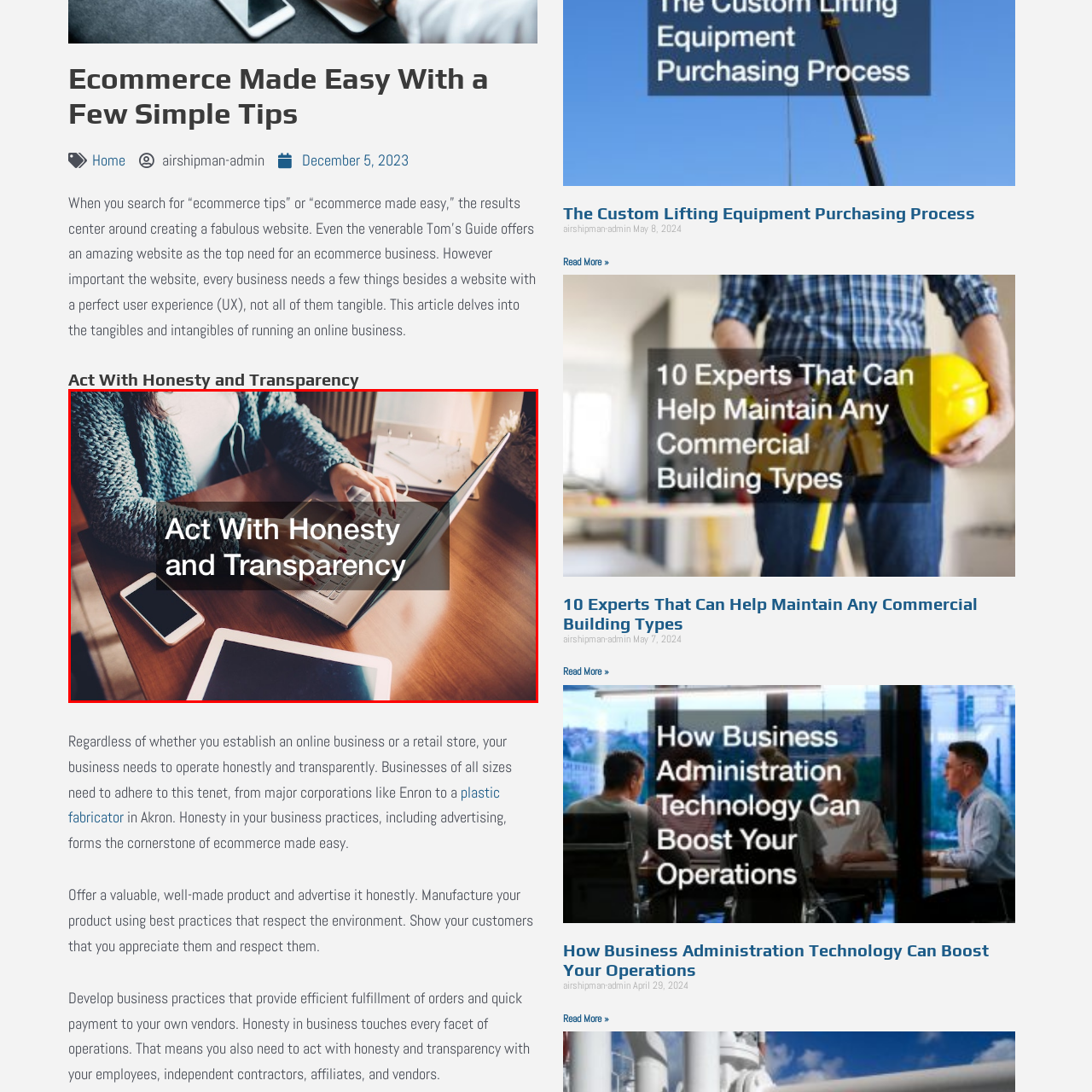What is the tone of the image?
Analyze the image inside the red bounding box and provide a one-word or short-phrase answer to the question.

Warm and cozy